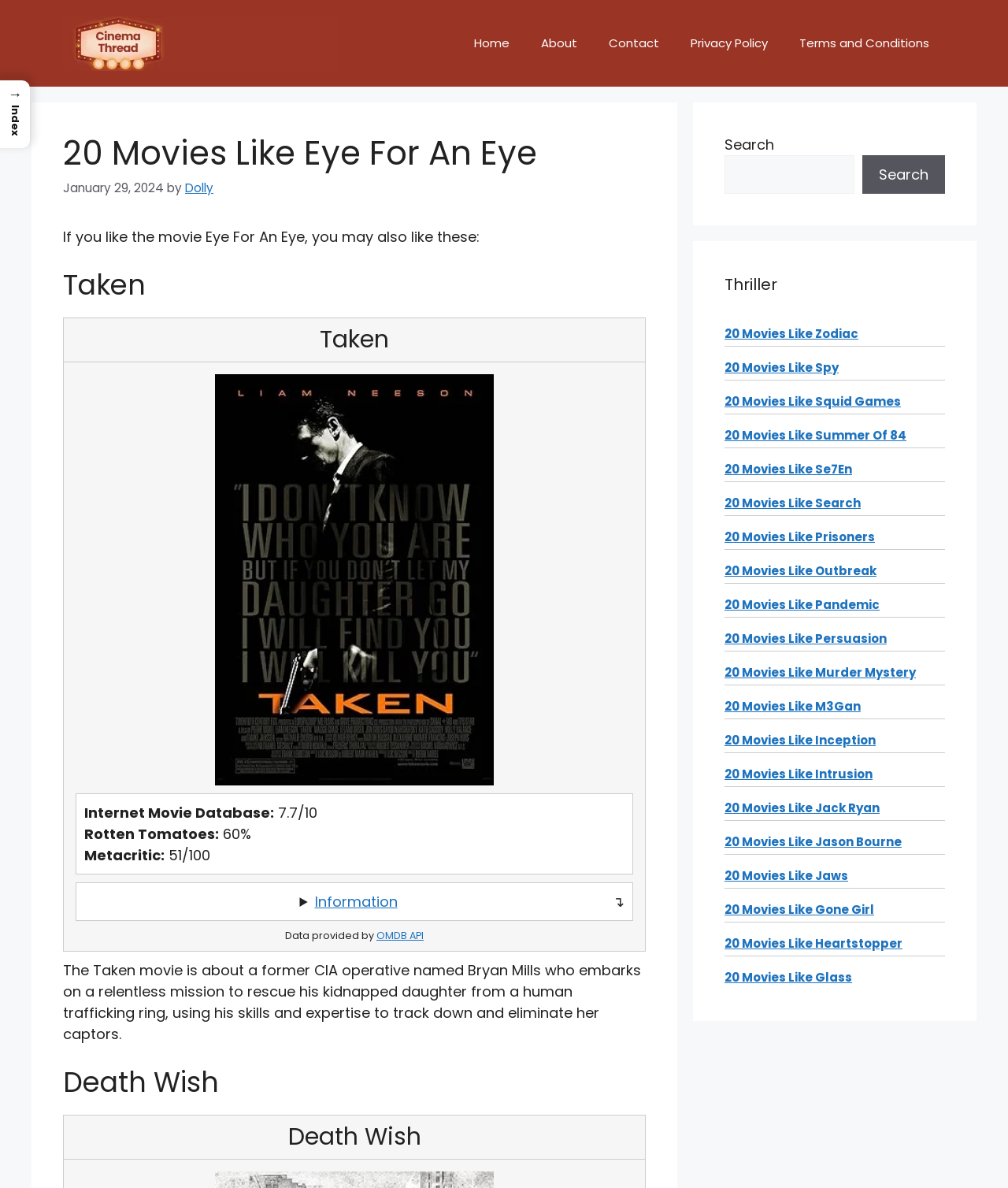Find the bounding box coordinates for the element that must be clicked to complete the instruction: "Search for a movie". The coordinates should be four float numbers between 0 and 1, indicated as [left, top, right, bottom].

[0.719, 0.131, 0.848, 0.163]